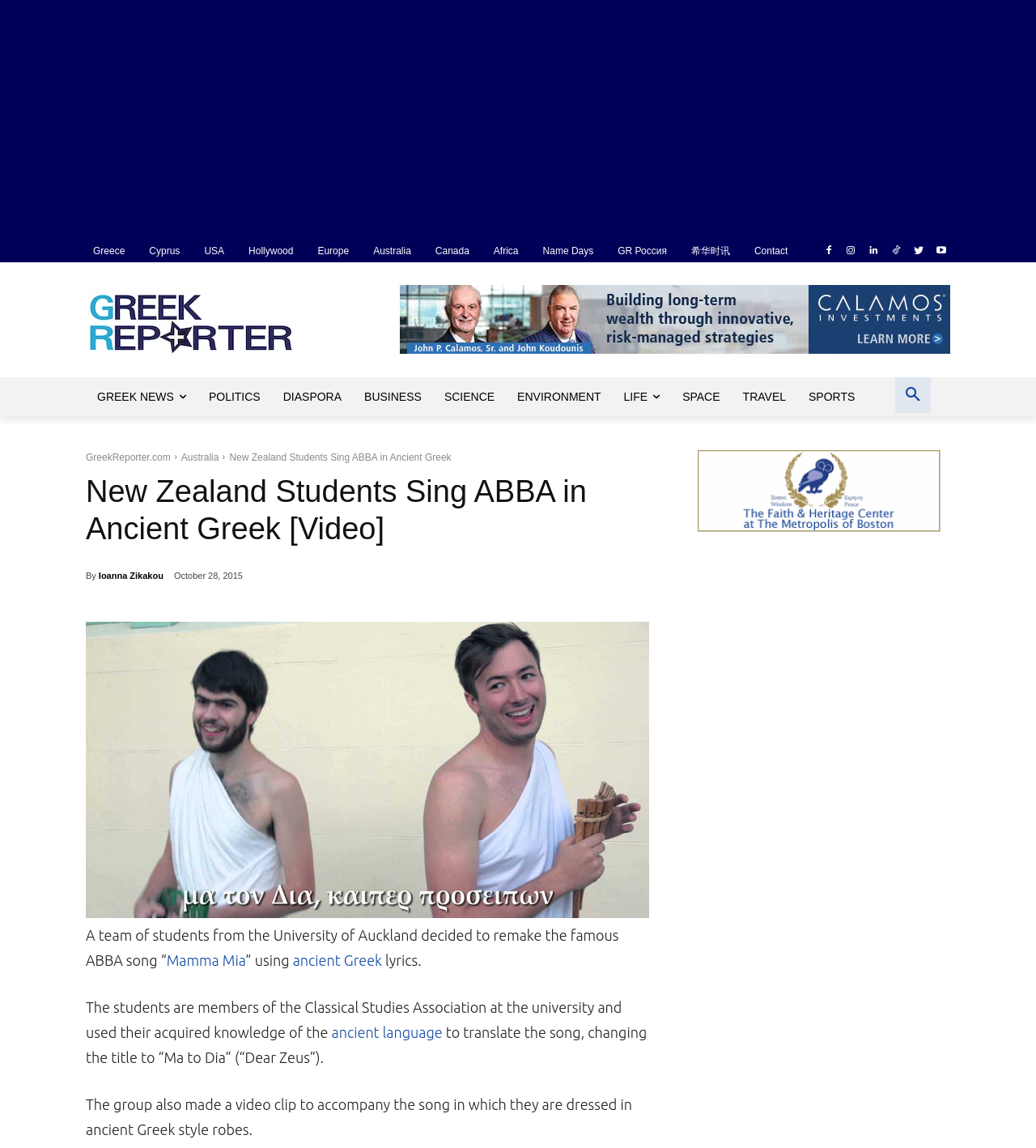What is the name of the association the students are members of?
Provide a short answer using one word or a brief phrase based on the image.

Classical Studies Association